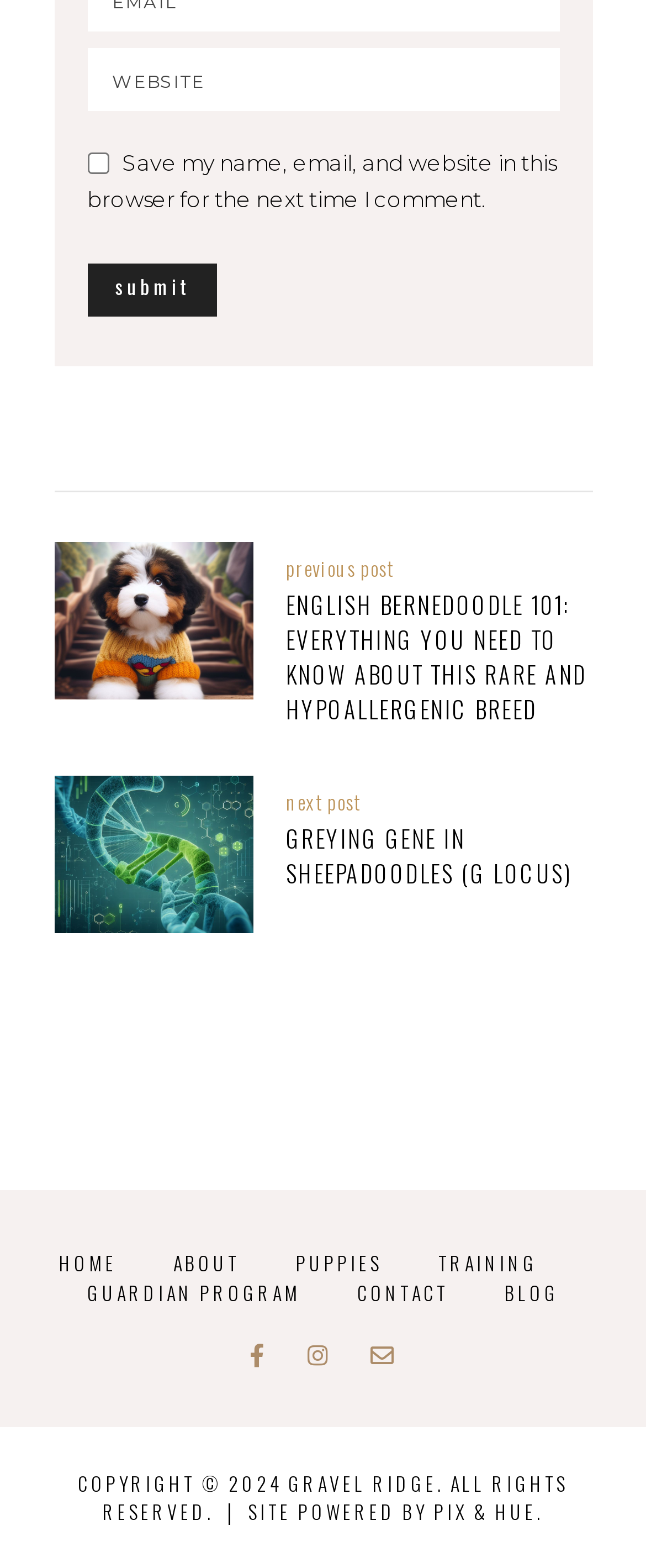Please identify the bounding box coordinates of the element's region that should be clicked to execute the following instruction: "Go to the home page". The bounding box coordinates must be four float numbers between 0 and 1, i.e., [left, top, right, bottom].

[0.091, 0.796, 0.181, 0.814]